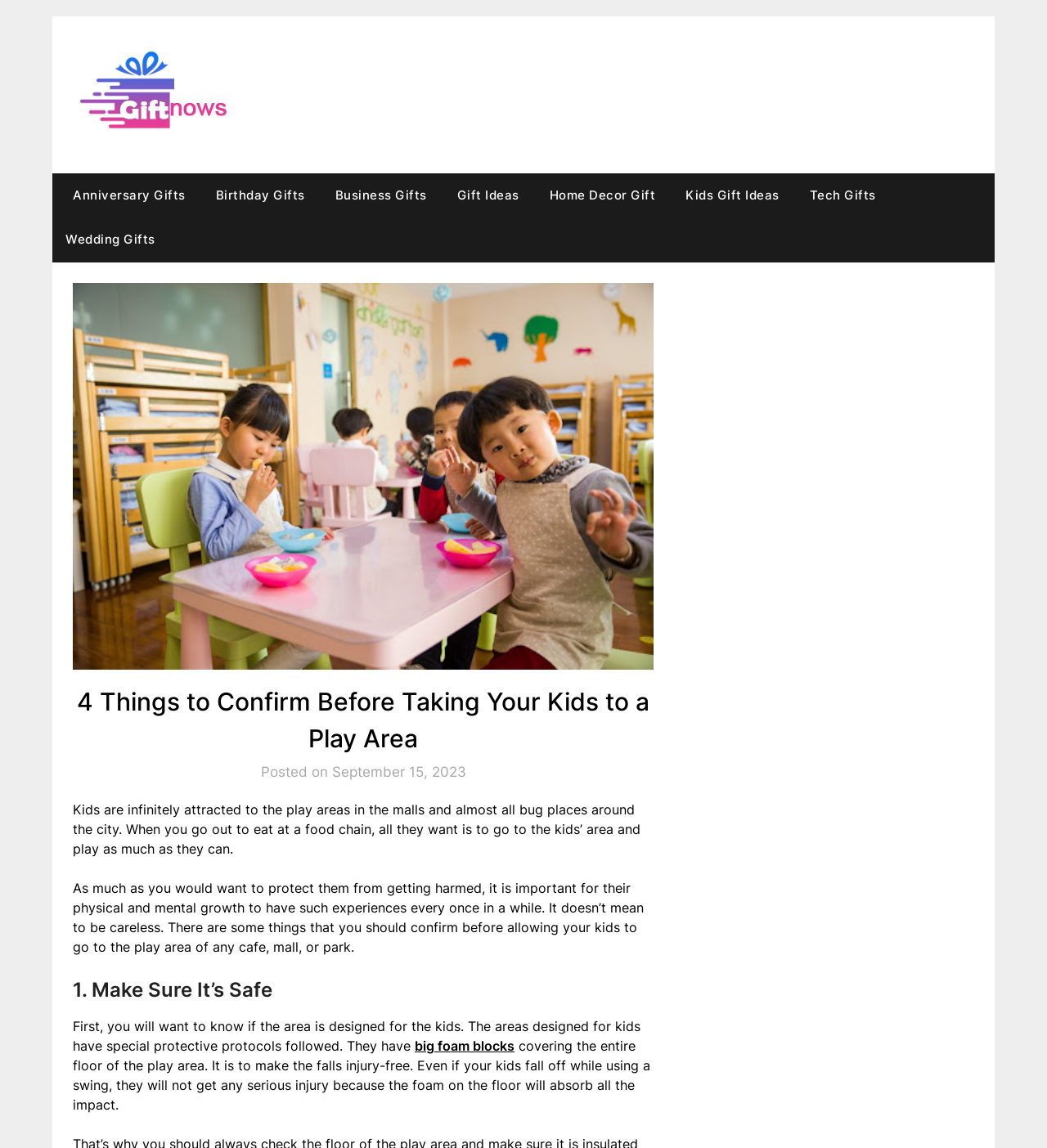Identify and extract the main heading from the webpage.

4 Things to Confirm Before Taking Your Kids to a Play Area